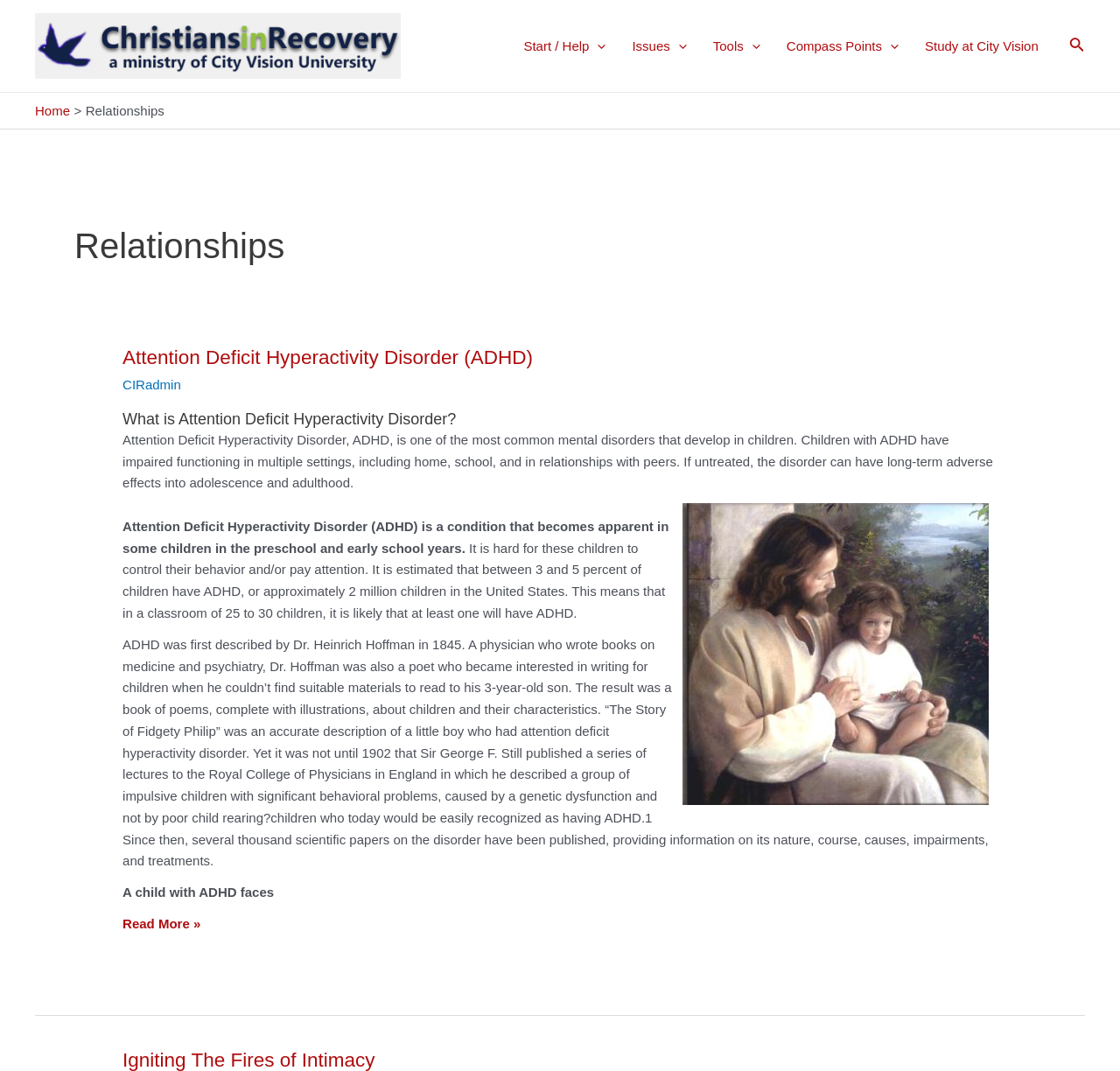What is the bounding box coordinate of the Christians in Recovery logo?
Examine the image and give a concise answer in one word or a short phrase.

[0.031, 0.012, 0.358, 0.074]